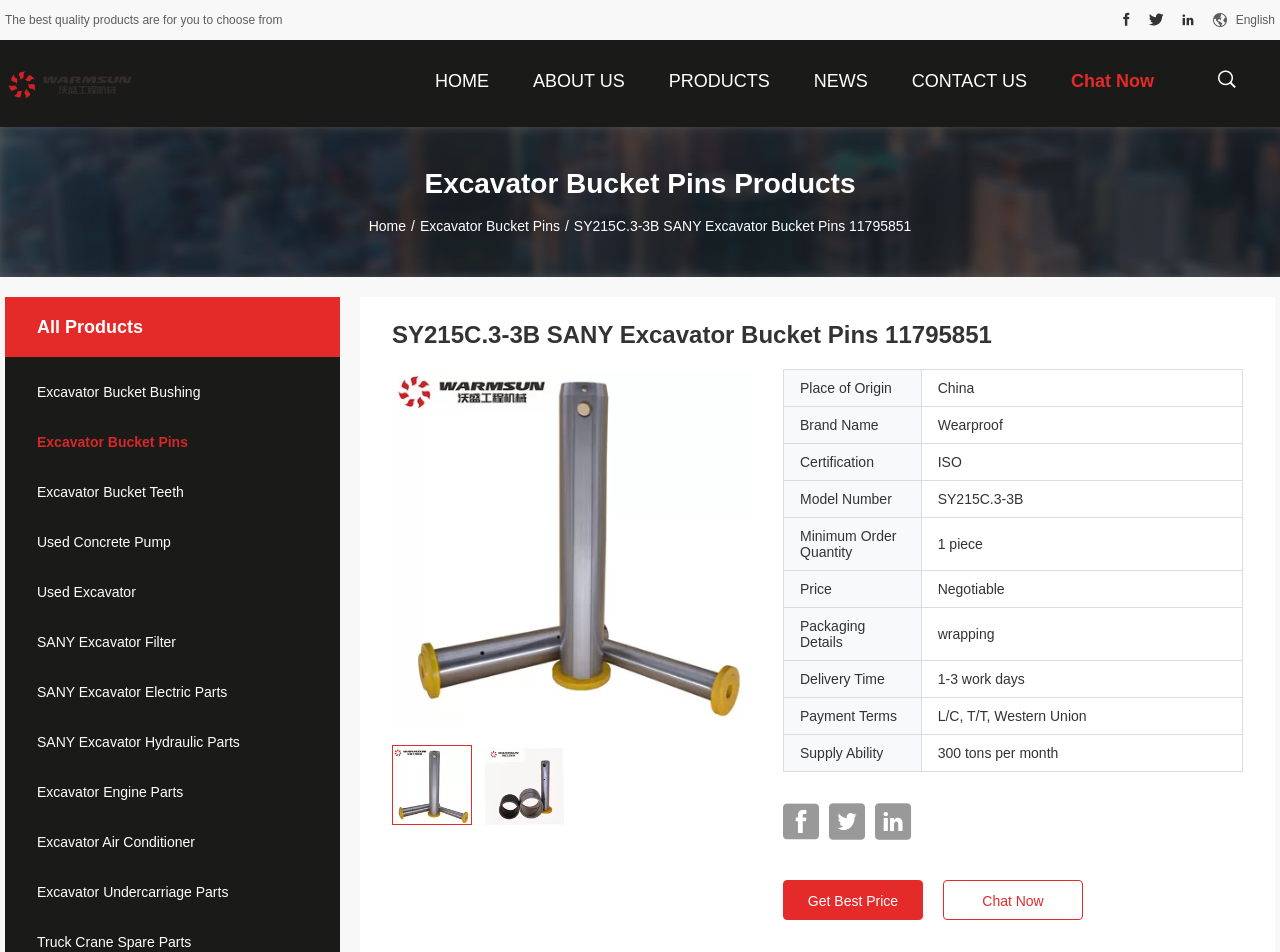Pinpoint the bounding box coordinates of the clickable area necessary to execute the following instruction: "Click the 'HOME' link". The coordinates should be given as four float numbers between 0 and 1, namely [left, top, right, bottom].

[0.33, 0.042, 0.391, 0.126]